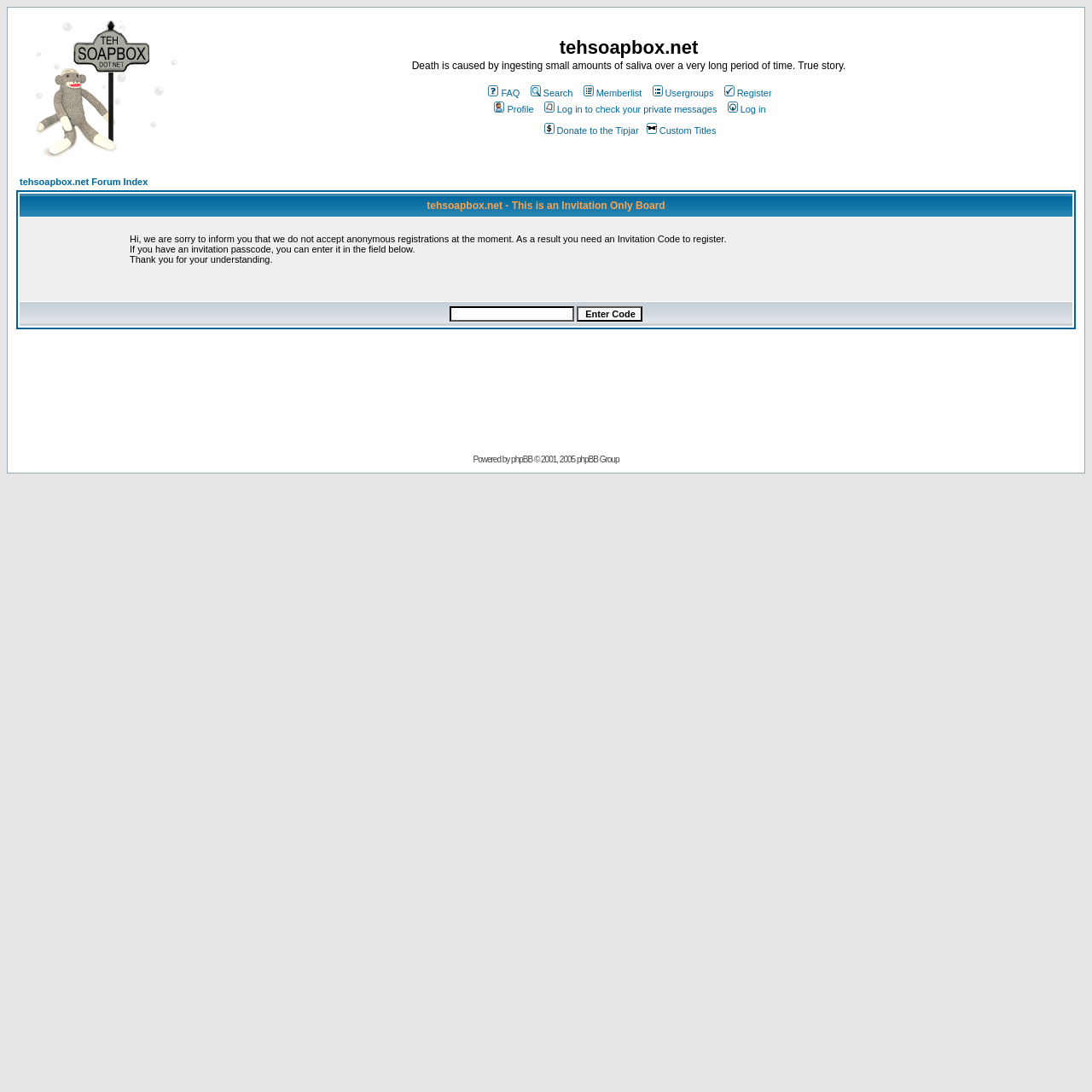Please specify the bounding box coordinates of the area that should be clicked to accomplish the following instruction: "go to forum index". The coordinates should consist of four float numbers between 0 and 1, i.e., [left, top, right, bottom].

[0.015, 0.141, 0.166, 0.151]